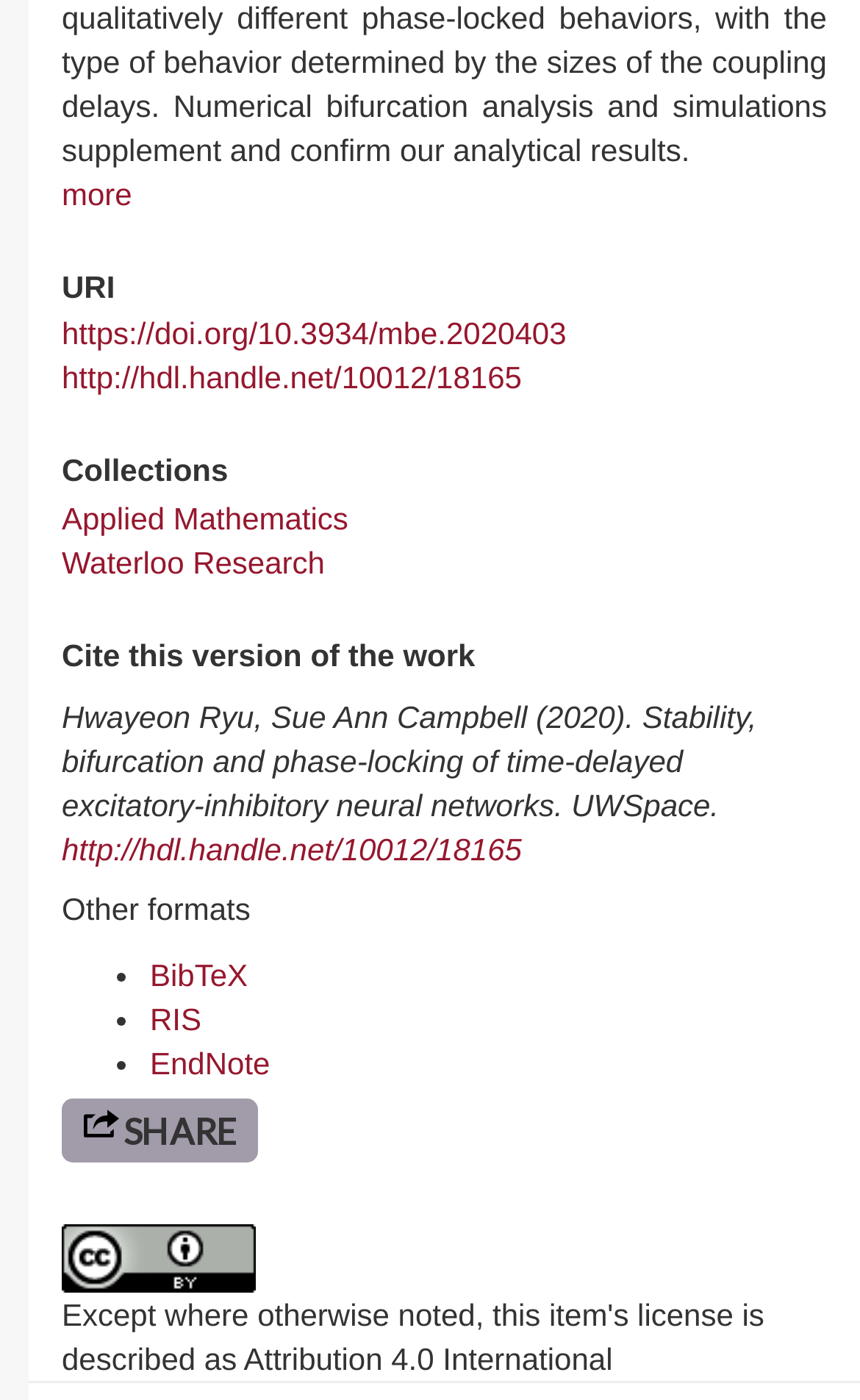Find the bounding box coordinates of the element's region that should be clicked in order to follow the given instruction: "share this page". The coordinates should consist of four float numbers between 0 and 1, i.e., [left, top, right, bottom].

[0.144, 0.793, 0.274, 0.823]